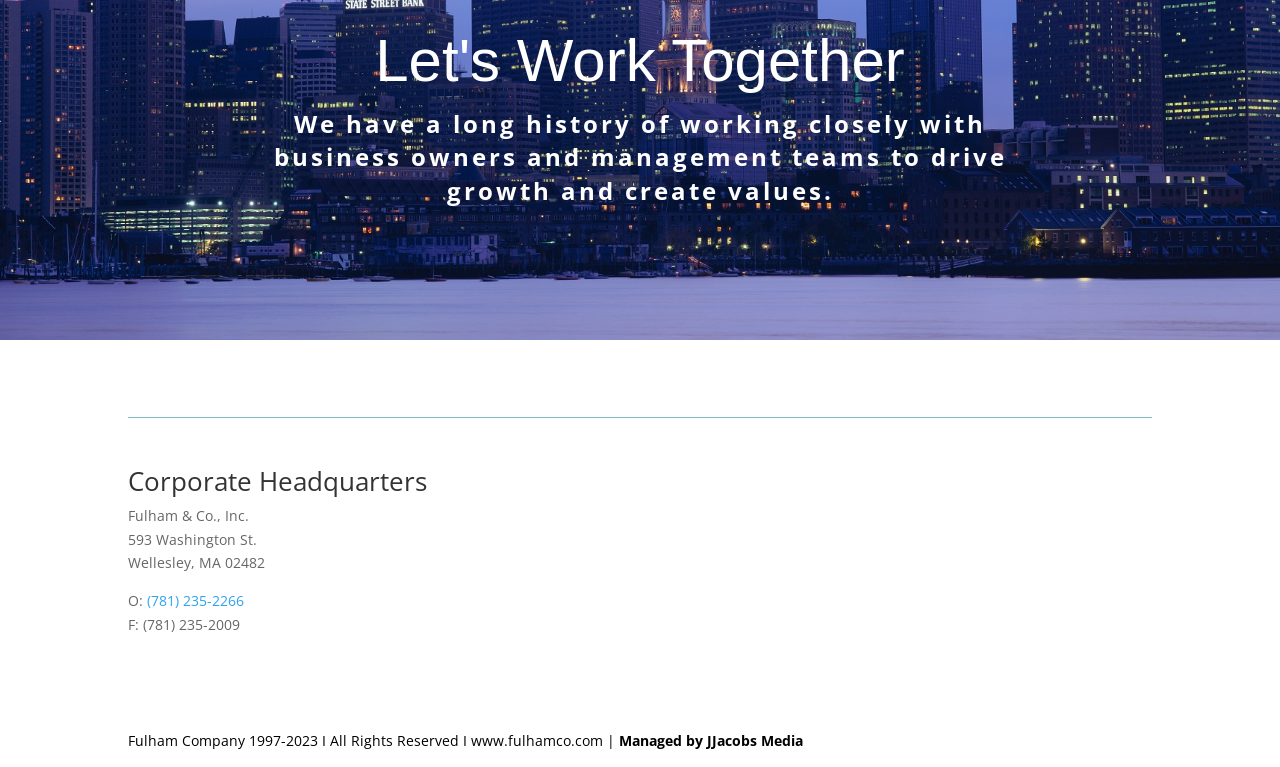Specify the bounding box coordinates (top-left x, top-left y, bottom-right x, bottom-right y) of the UI element in the screenshot that matches this description: (781) 235-2266

[0.115, 0.771, 0.191, 0.796]